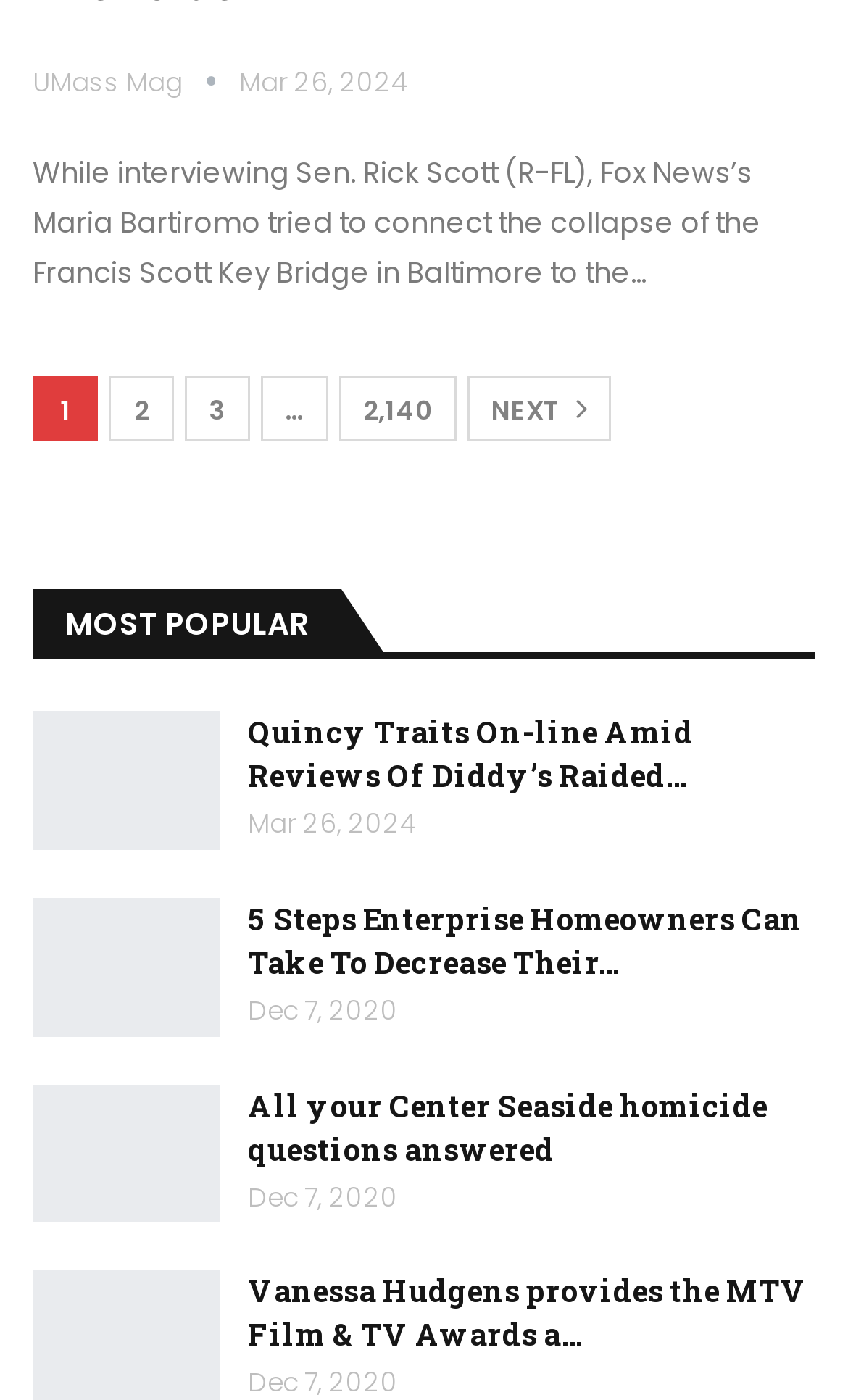Pinpoint the bounding box coordinates of the clickable area necessary to execute the following instruction: "Go to the next page". The coordinates should be given as four float numbers between 0 and 1, namely [left, top, right, bottom].

[0.551, 0.269, 0.721, 0.316]